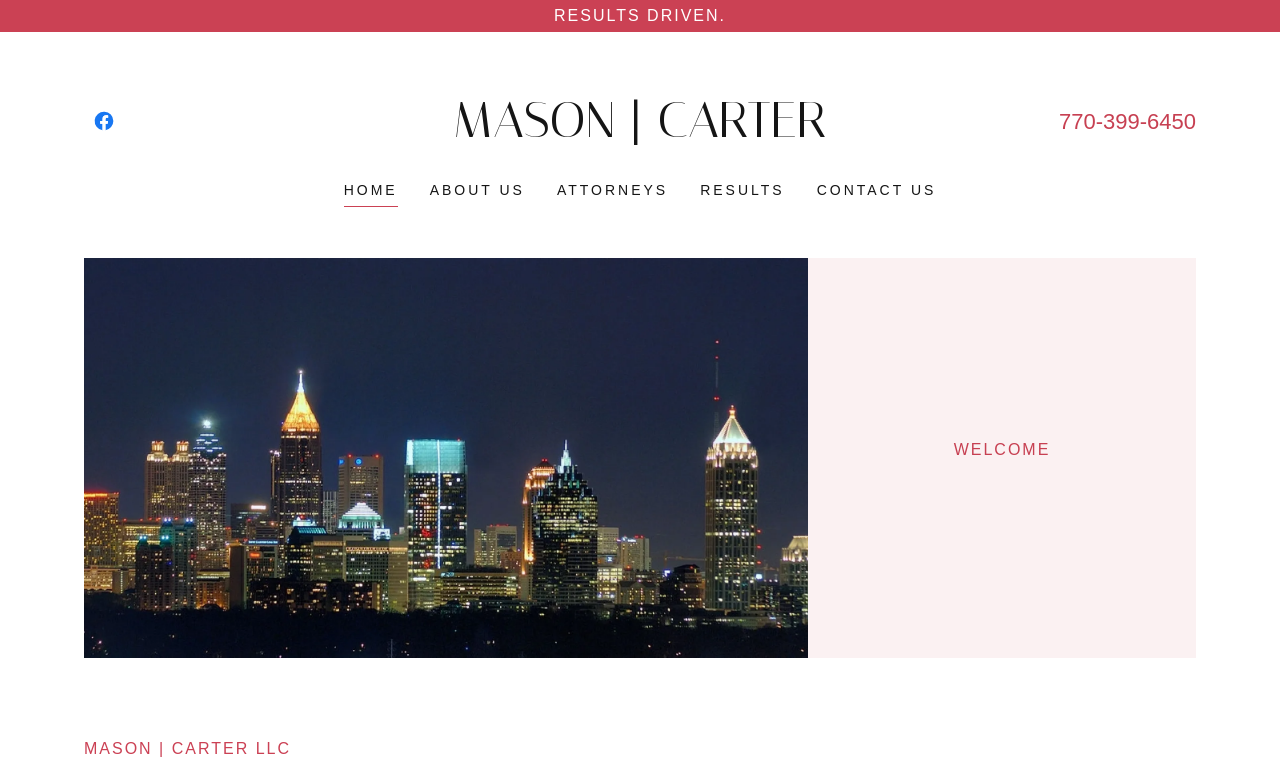Determine the heading of the webpage and extract its text content.

MASON | CARTER LLC